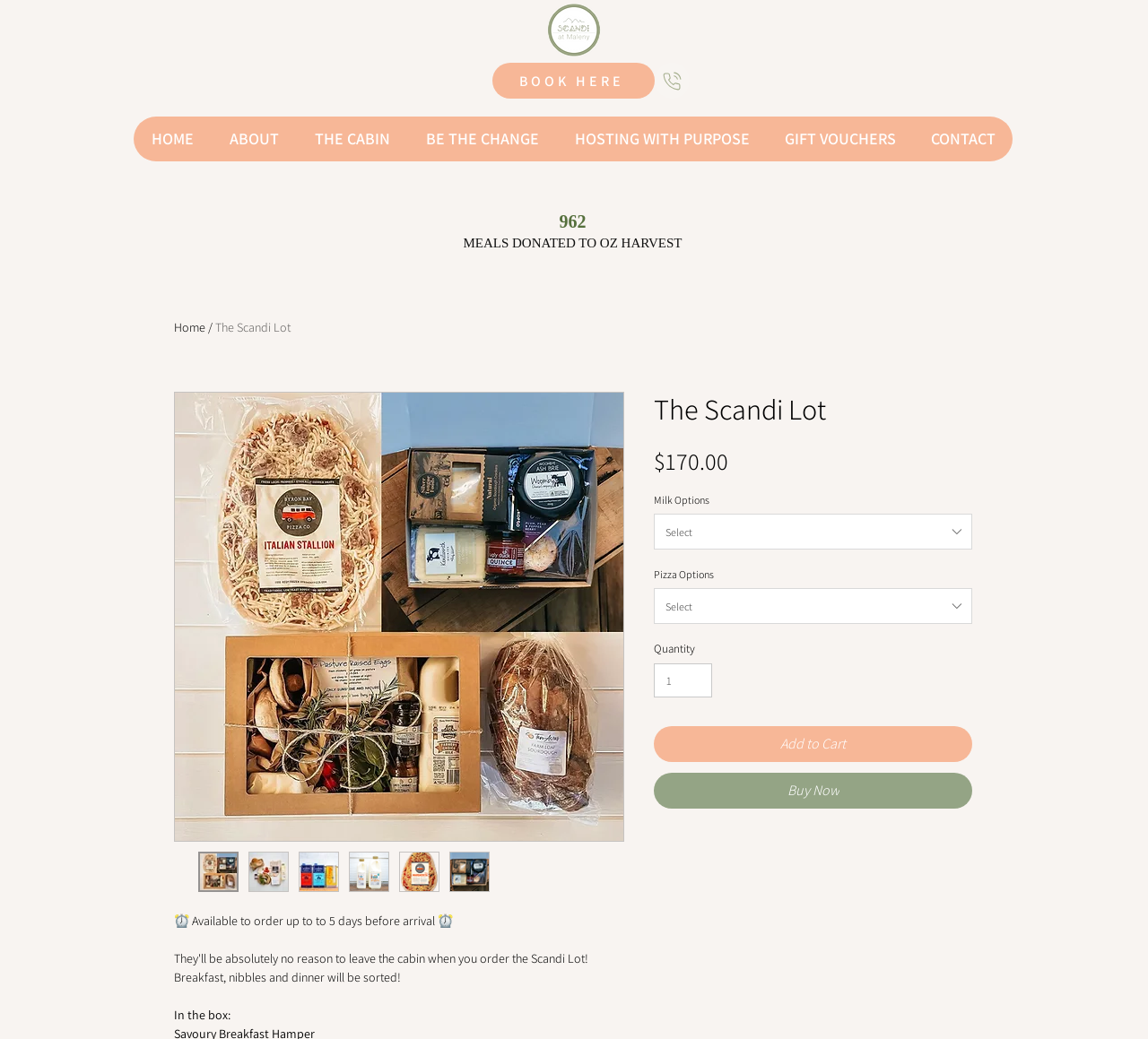Create a detailed narrative of the webpage’s visual and textual elements.

The webpage is about "The Scandi Lot" luxury cabin accommodation, with a focus on ordering food and amenities for a stay. At the top, there is a logo and a navigation menu with links to "HOME", "ABOUT", "THE CABIN", "BE THE CHANGE", "HOSTING WITH PURPOSE", "GIFT VOUCHERS", and "CONTACT". Below the navigation menu, there is a prominent call-to-action button "BOOK HERE" and a "CALL" link.

On the left side, there is an iframe displaying a donation counter. Within the iframe, there is a heading "The Scandi Lot" and a description "⏰ Available to order up to 5 days before arrival ⏰ Breakfast, nibbles and dinner will be sorted!". Below this, there is a list of options, including "Milk Options" and "Pizza Options", which are presented as listboxes. There is also a "Quantity" field and a "Add to Cart" button.

On the right side, there is a large image of "The Scandi Lot" and several thumbnail images of the same. Above the image, there is a heading "The Scandi Lot" and a price "$170.00". There are also buttons to "Thumbnail: The Scandi Lot" and a "Buy Now" button.

Overall, the webpage is designed to facilitate online ordering and booking for a luxury cabin stay, with a focus on food and amenities.